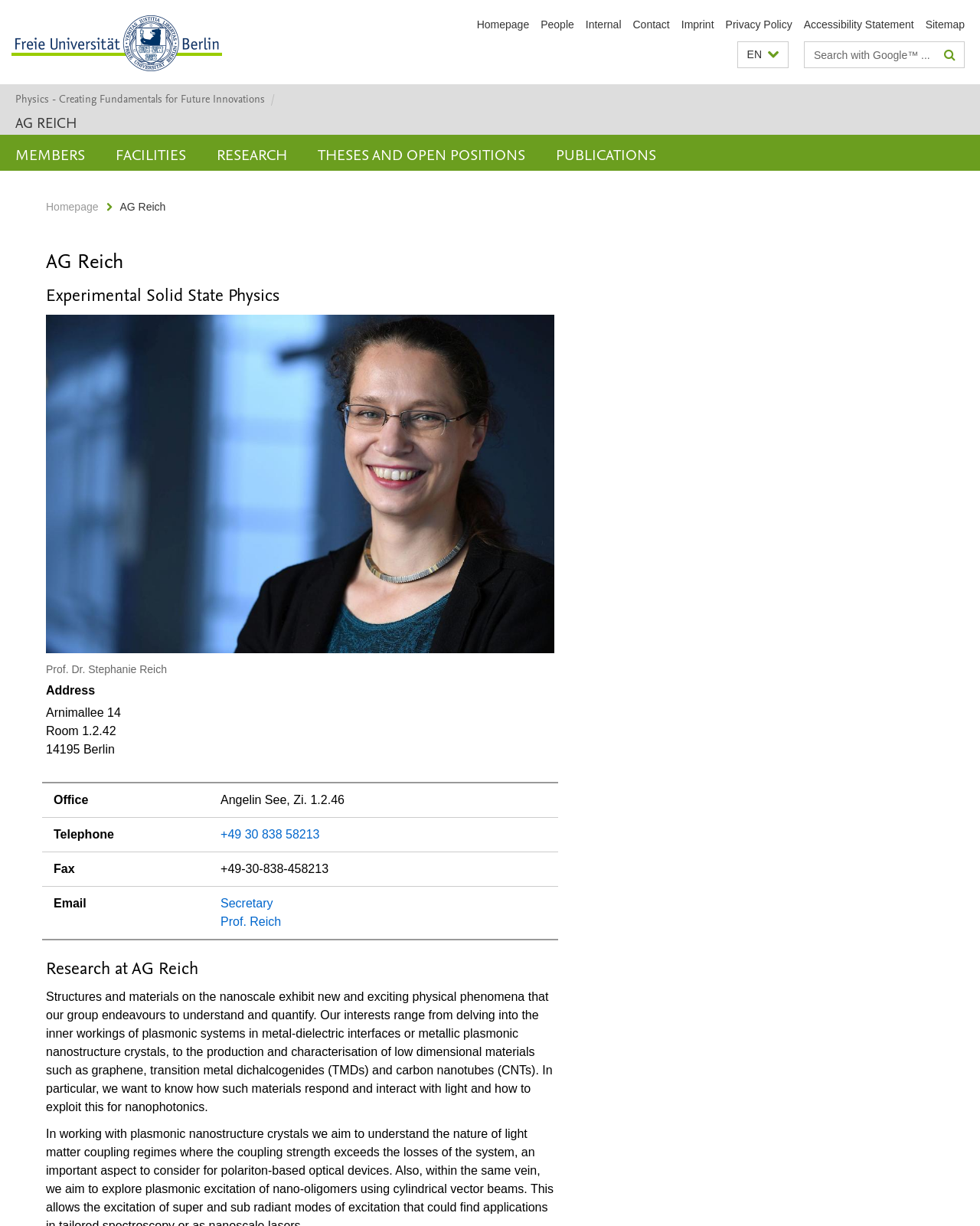What is the research focus of AG Reich?
Please give a detailed and elaborate explanation in response to the question.

I found the research focus by reading the text under the heading 'Research at AG Reich' which describes the group's interests in understanding and quantifying physical phenomena in nanoscale materials and plasmonic systems.